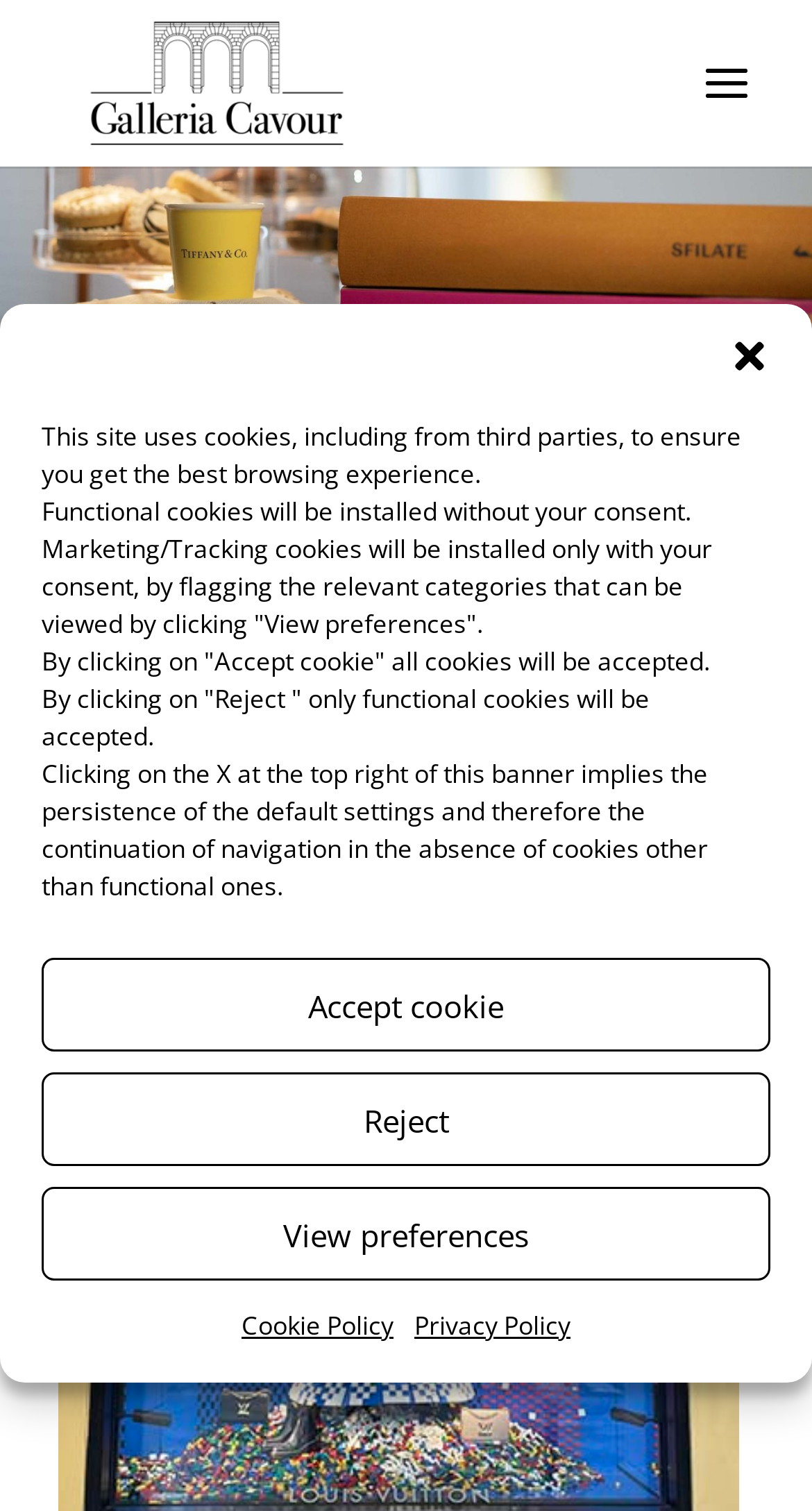What is the date of the Louis Vuitton Christmas windows event?
Please look at the screenshot and answer in one word or a short phrase.

7 December 2022